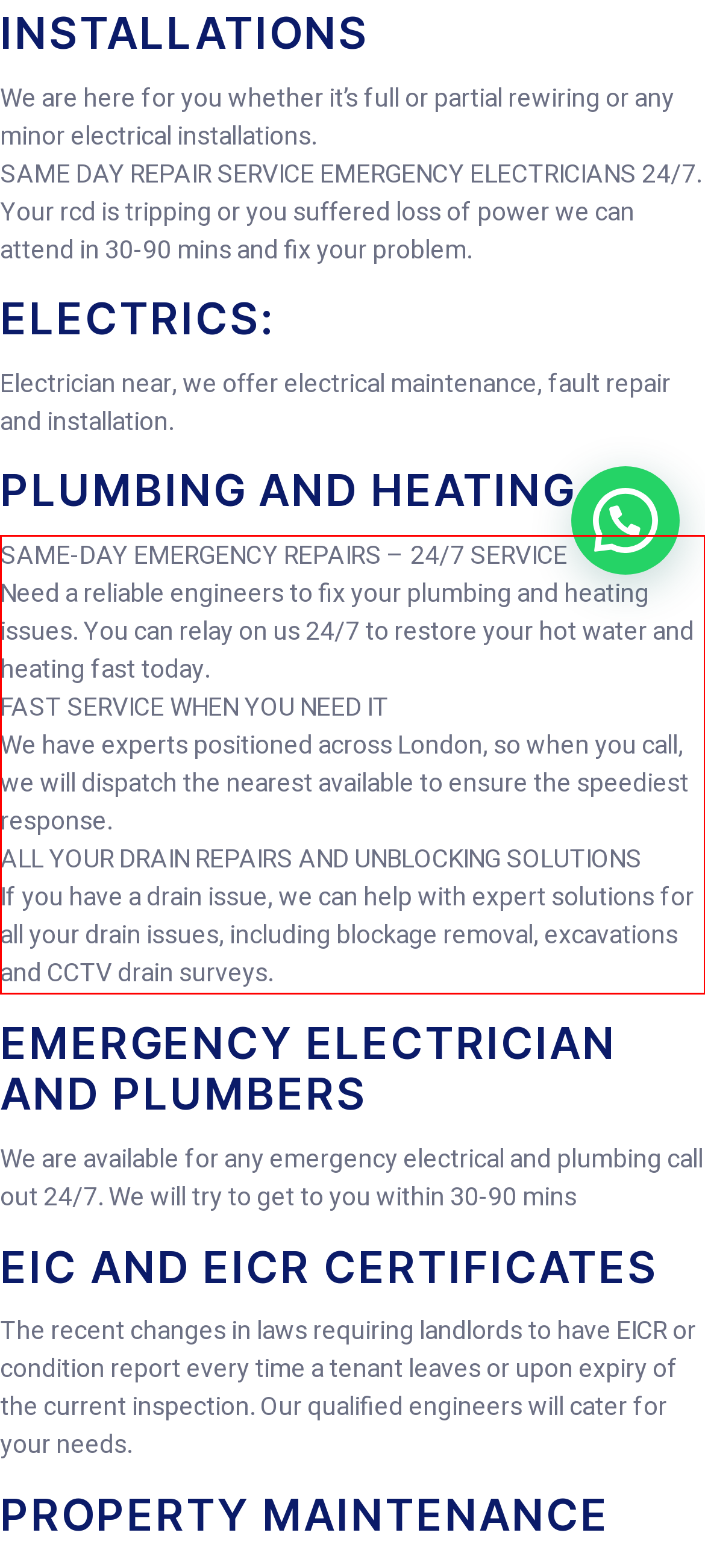Given a screenshot of a webpage containing a red rectangle bounding box, extract and provide the text content found within the red bounding box.

SAME-DAY EMERGENCY REPAIRS – 24/7 SERVICE Need a reliable engineers to fix your plumbing and heating issues. You can relay on us 24/7 to restore your hot water and heating fast today. FAST SERVICE WHEN YOU NEED IT We have experts positioned across London, so when you call, we will dispatch the nearest available to ensure the speediest response. ALL YOUR DRAIN REPAIRS AND UNBLOCKING SOLUTIONS If you have a drain issue, we can help with expert solutions for all your drain issues, including blockage removal, excavations and CCTV drain surveys.